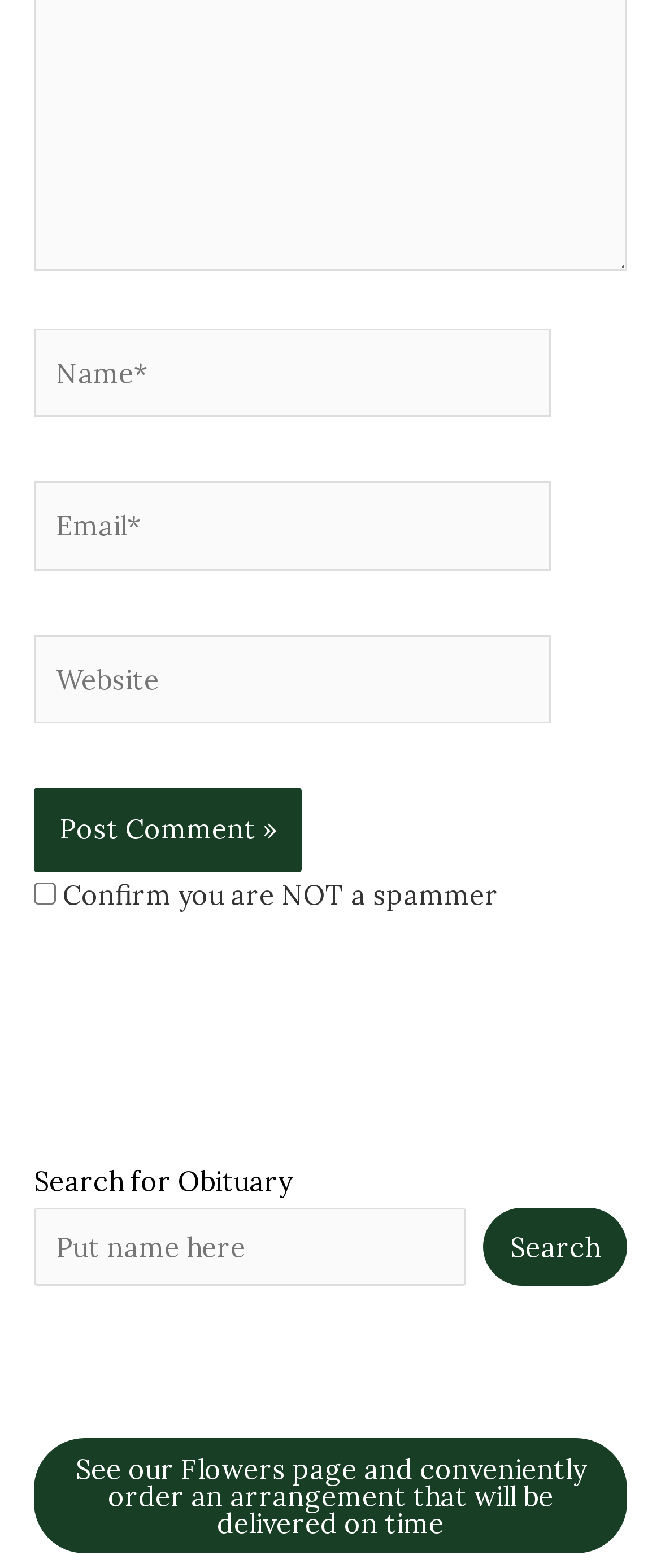Determine the coordinates of the bounding box for the clickable area needed to execute this instruction: "Post a comment".

[0.051, 0.503, 0.456, 0.556]